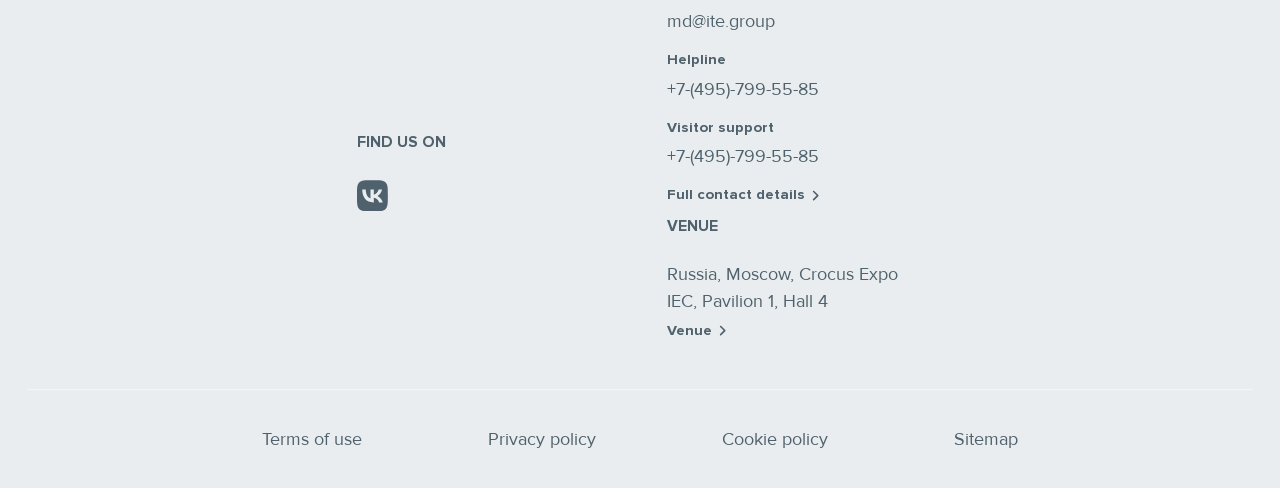Reply to the question with a single word or phrase:
What is the email address for contact?

md@ite.group